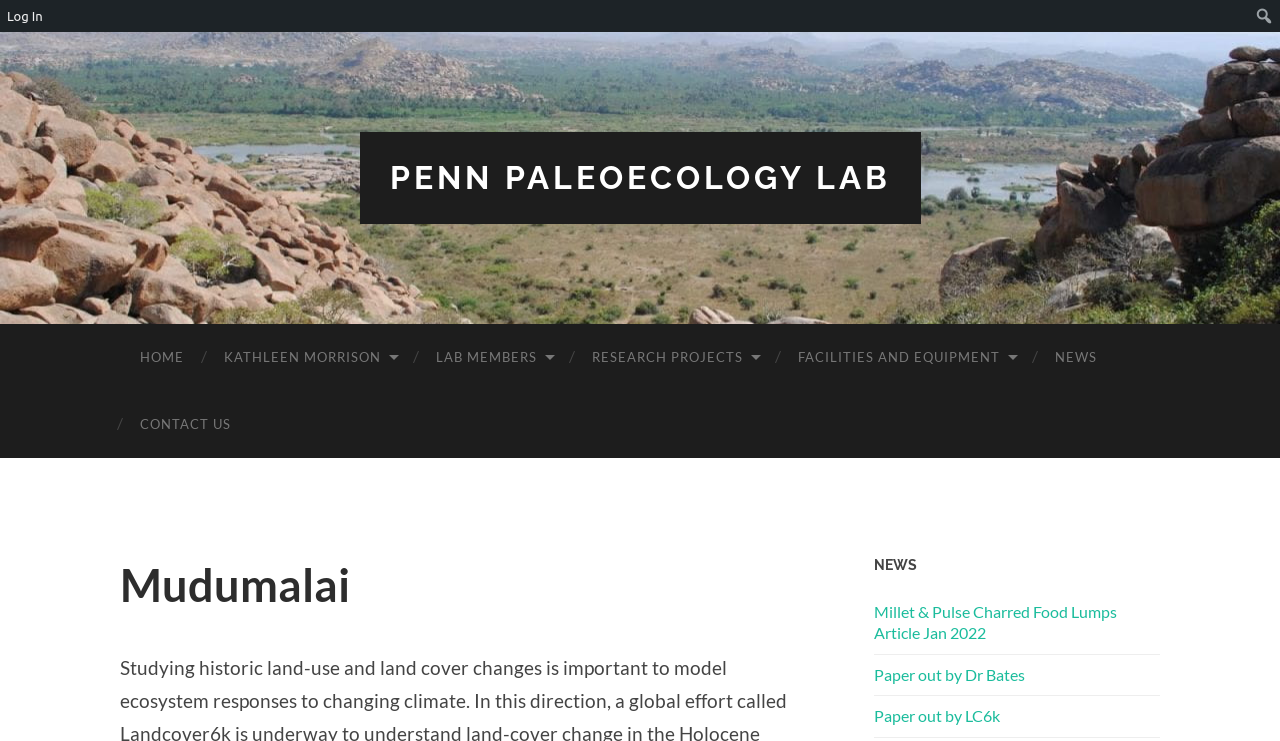Find the bounding box coordinates of the clickable area that will achieve the following instruction: "read news about millet and pulse charred food lumps".

[0.683, 0.812, 0.873, 0.866]